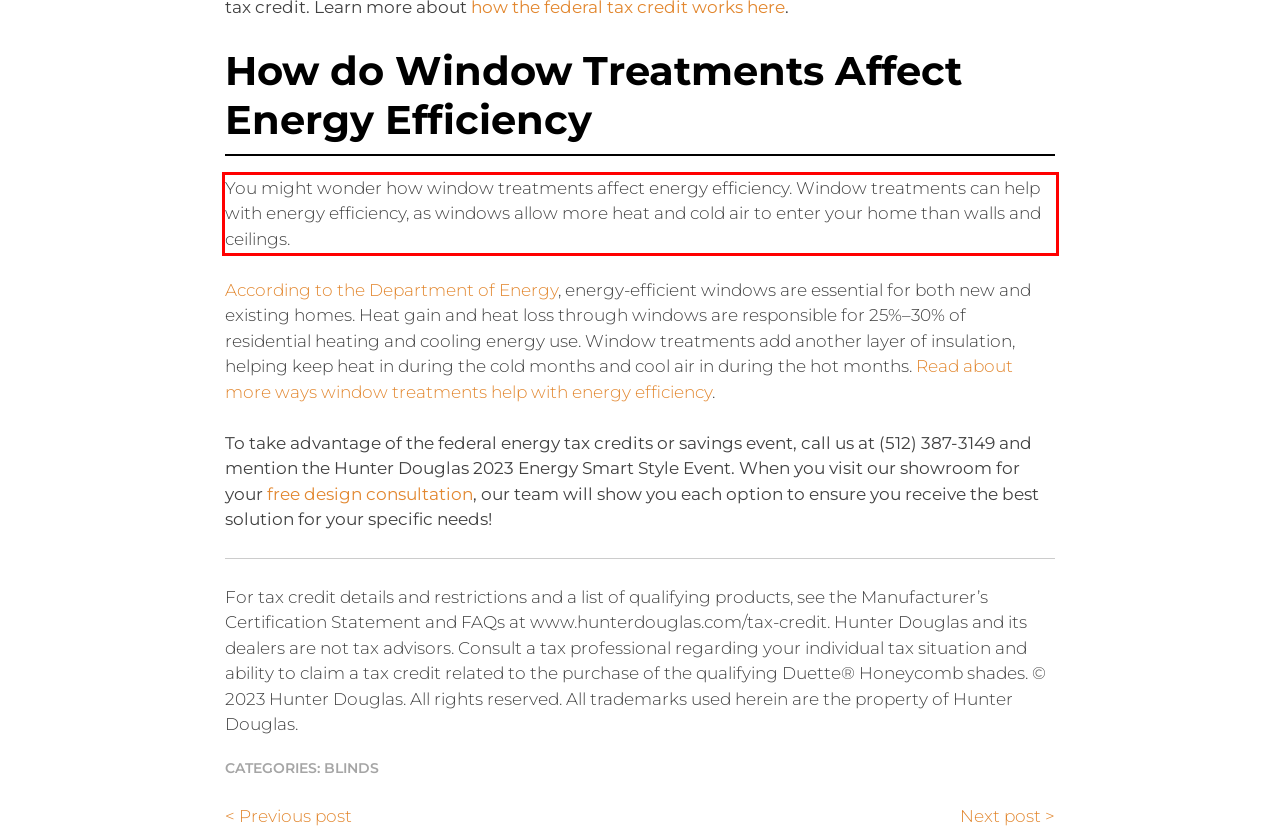Identify the text inside the red bounding box in the provided webpage screenshot and transcribe it.

You might wonder how window treatments affect energy efficiency. Window treatments can help with energy efficiency, as windows allow more heat and cold air to enter your home than walls and ceilings.